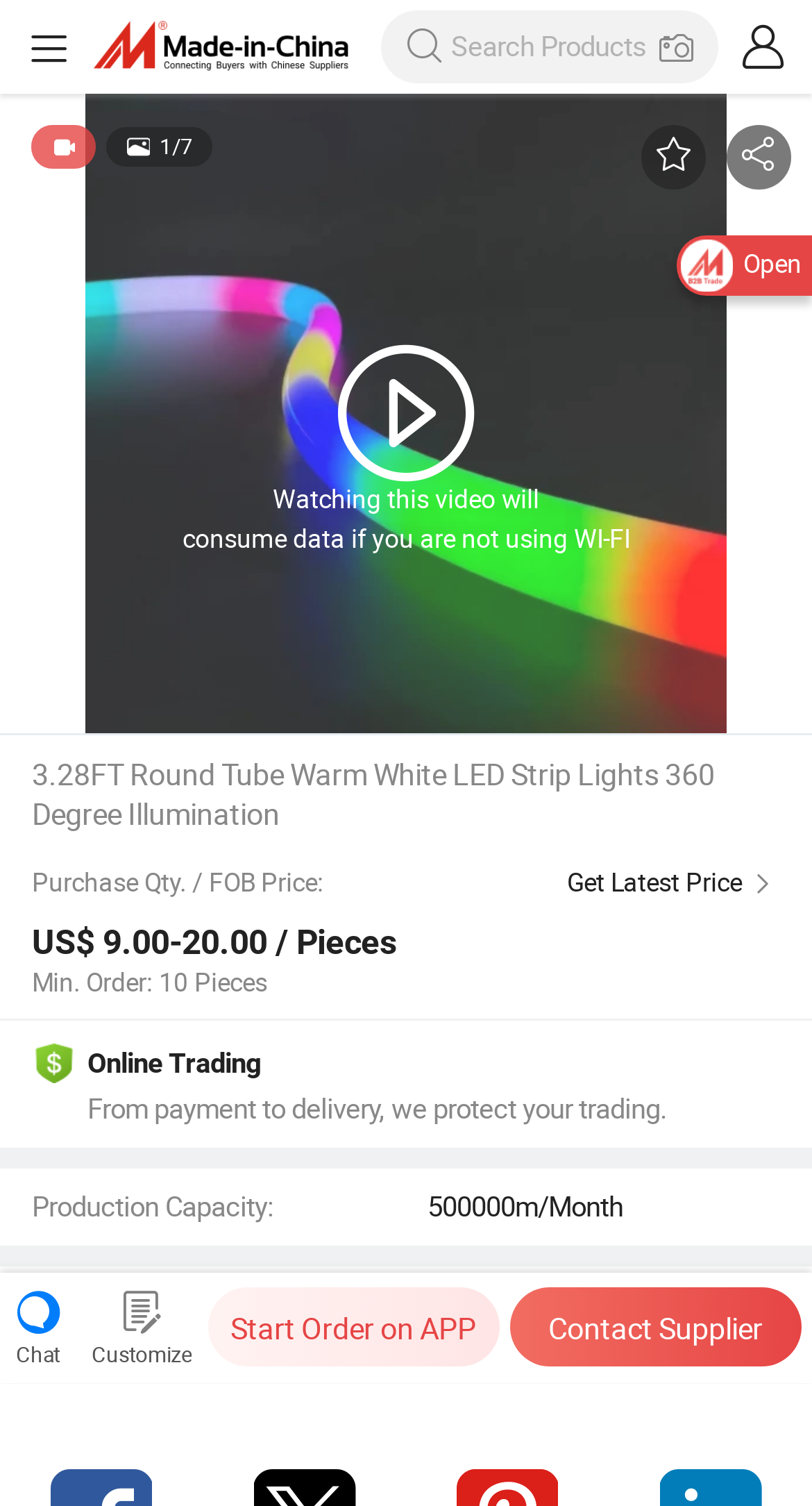Locate the heading on the webpage and return its text.

3.28FT Round Tube Warm White LED Strip Lights 360 Degree Illumination